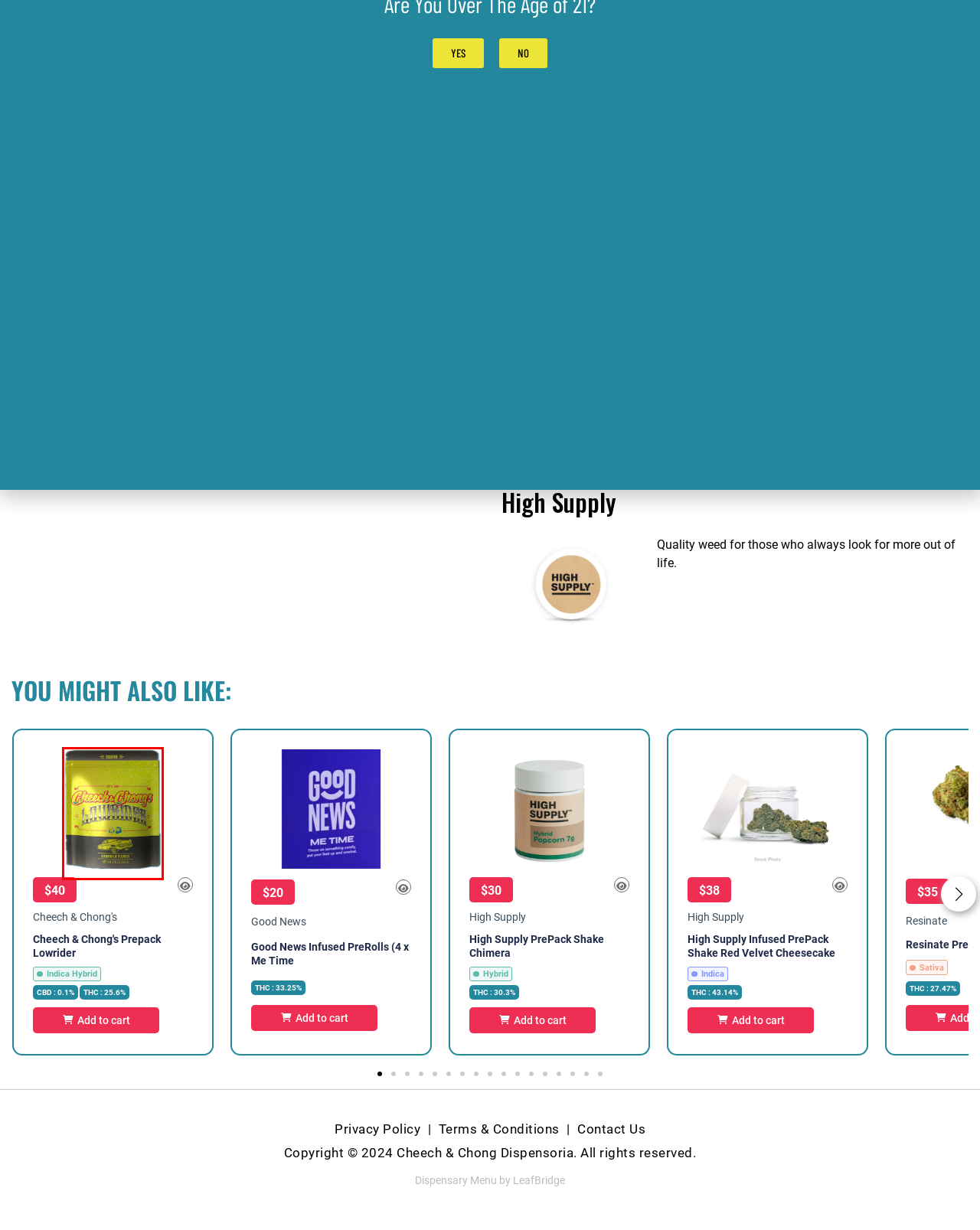Look at the screenshot of a webpage, where a red bounding box highlights an element. Select the best description that matches the new webpage after clicking the highlighted element. Here are the candidates:
A. Cheech & Chong’s Prepack Lowrider – Cheech & Chong's Dispensoria
B. Good News Infused PreRolls (4 x Me Time – Cheech & Chong's Dispensoria
C. High Supply PrePack Shake Chimera – Cheech & Chong's Dispensoria
D. High Supply Infused PrePack Shake Red Velvet Cheesecake – Cheech & Chong's Dispensoria
E. Cheech & Chong’s Prepack Quick Piss – Cheech & Chong's Dispensoria
F. Dutchie Plus Wordpress Plugin | LeafBridge
G. Fernway Vape Dutch Dragon – Cheech & Chong's Dispensoria
H. Shaka Prepack Gush Mints S1 #4 – Cheech & Chong's Dispensoria

A